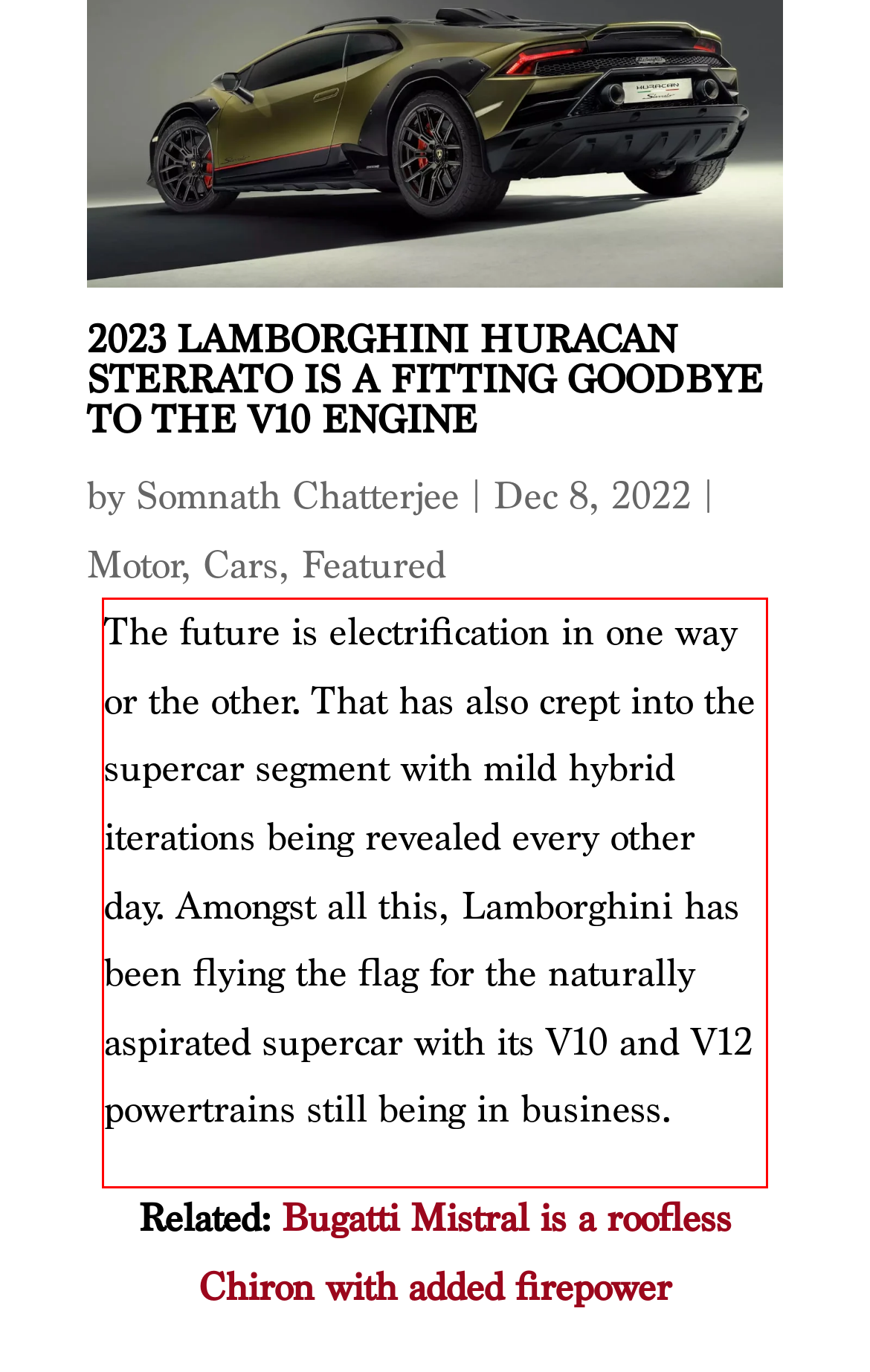Using OCR, extract the text content found within the red bounding box in the given webpage screenshot.

The future is electrification in one way or the other. That has also crept into the supercar segment with mild hybrid iterations being revealed every other day. Amongst all this, Lamborghini has been flying the flag for the naturally aspirated supercar with its V10 and V12 powertrains still being in business.